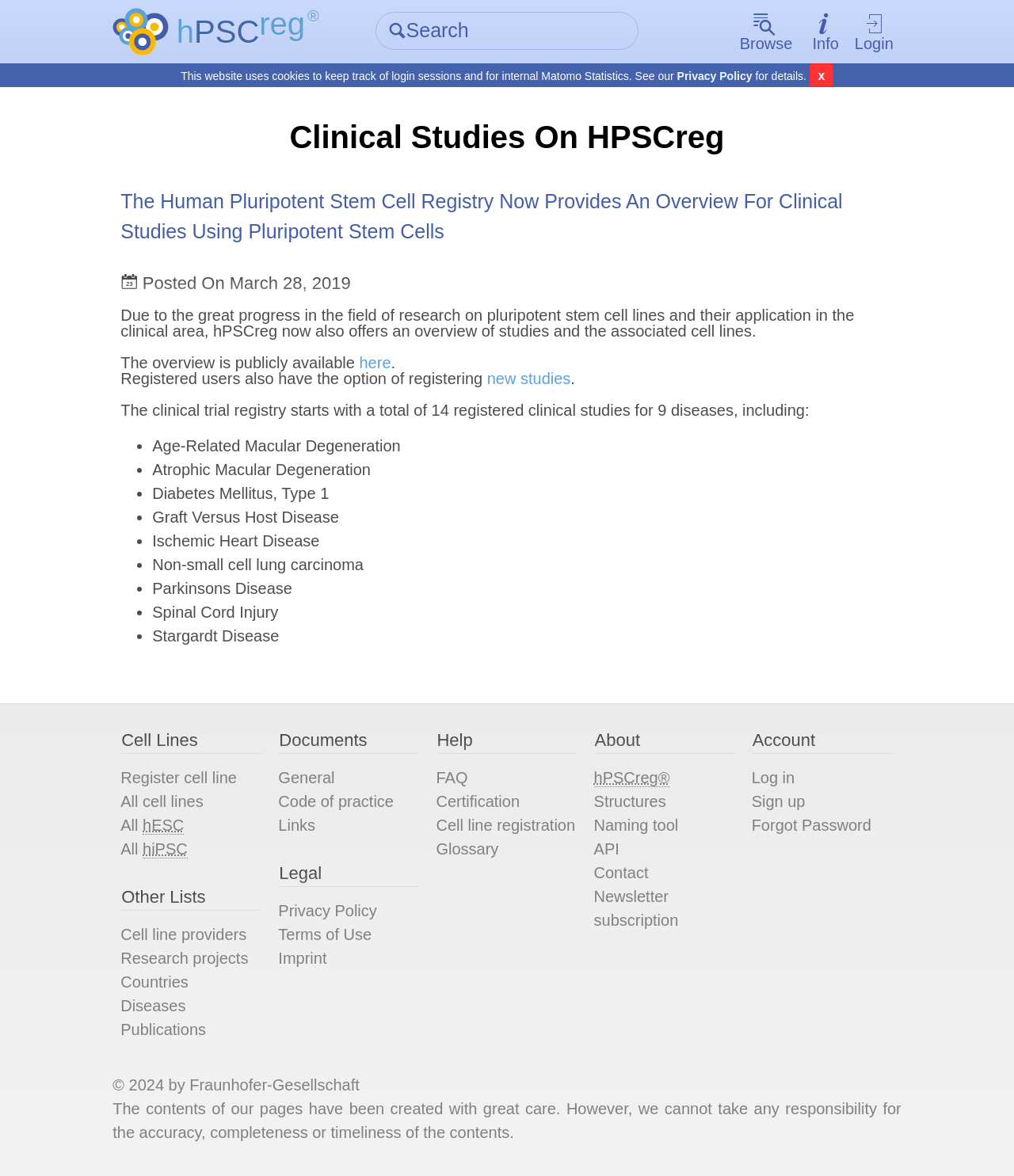Please predict the bounding box coordinates of the element's region where a click is necessary to complete the following instruction: "View all cell lines". The coordinates should be represented by four float numbers between 0 and 1, i.e., [left, top, right, bottom].

[0.119, 0.674, 0.201, 0.689]